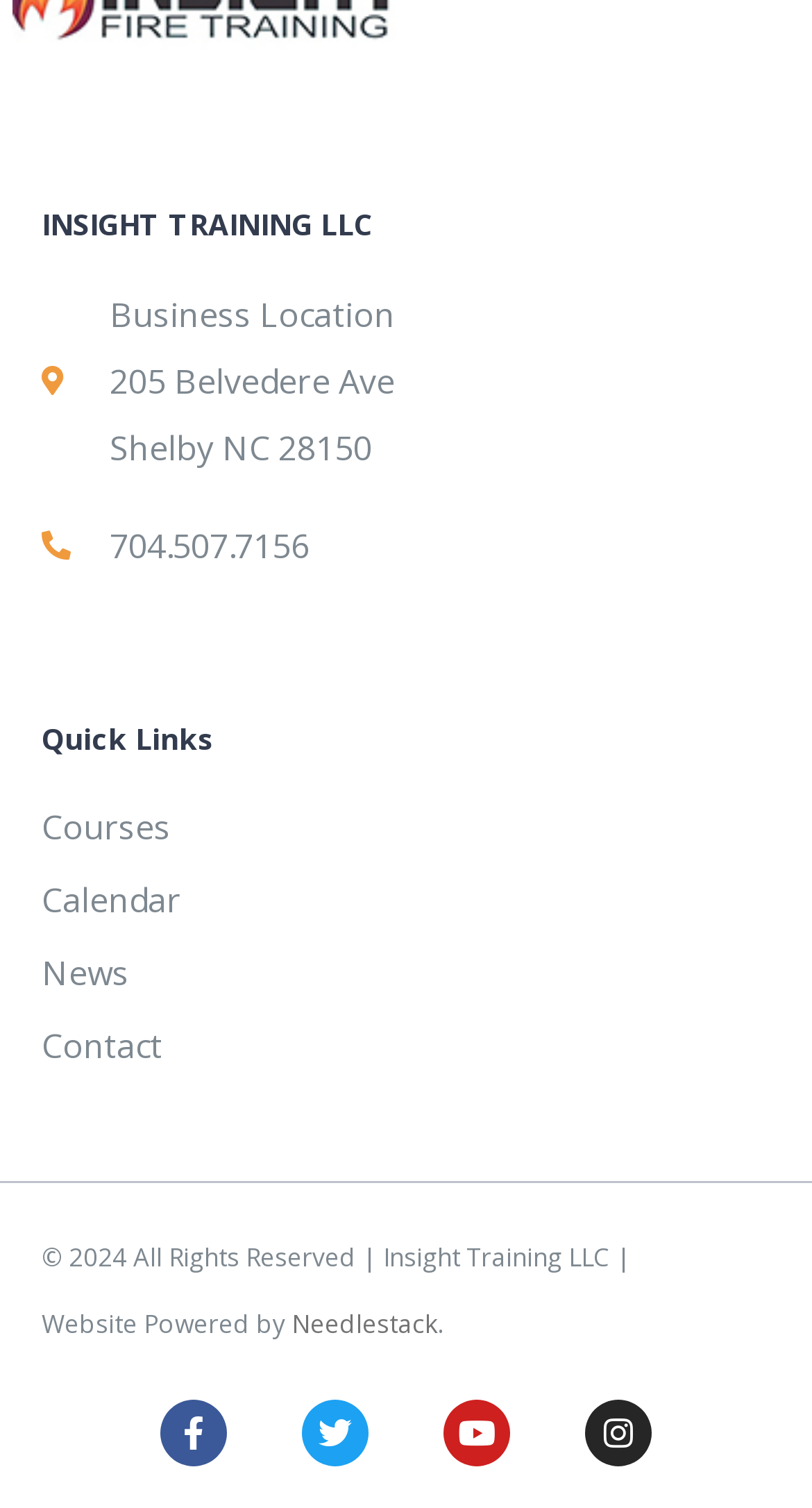Use a single word or phrase to answer the question:
What year is the copyright of this website?

2024